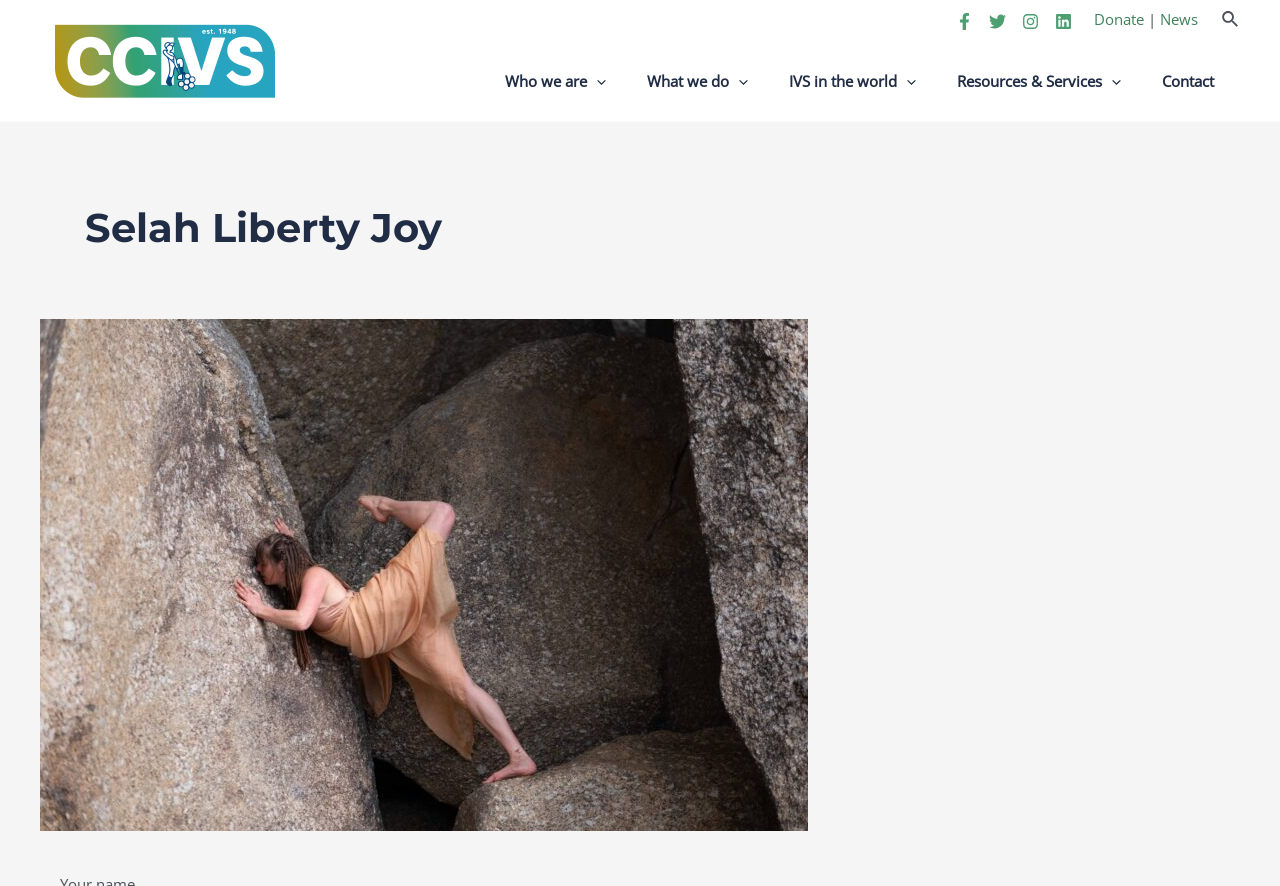Identify the bounding box of the UI element described as follows: "Resources & Services". Provide the coordinates as four float numbers in the range of 0 to 1 [left, top, right, bottom].

[0.736, 0.074, 0.896, 0.108]